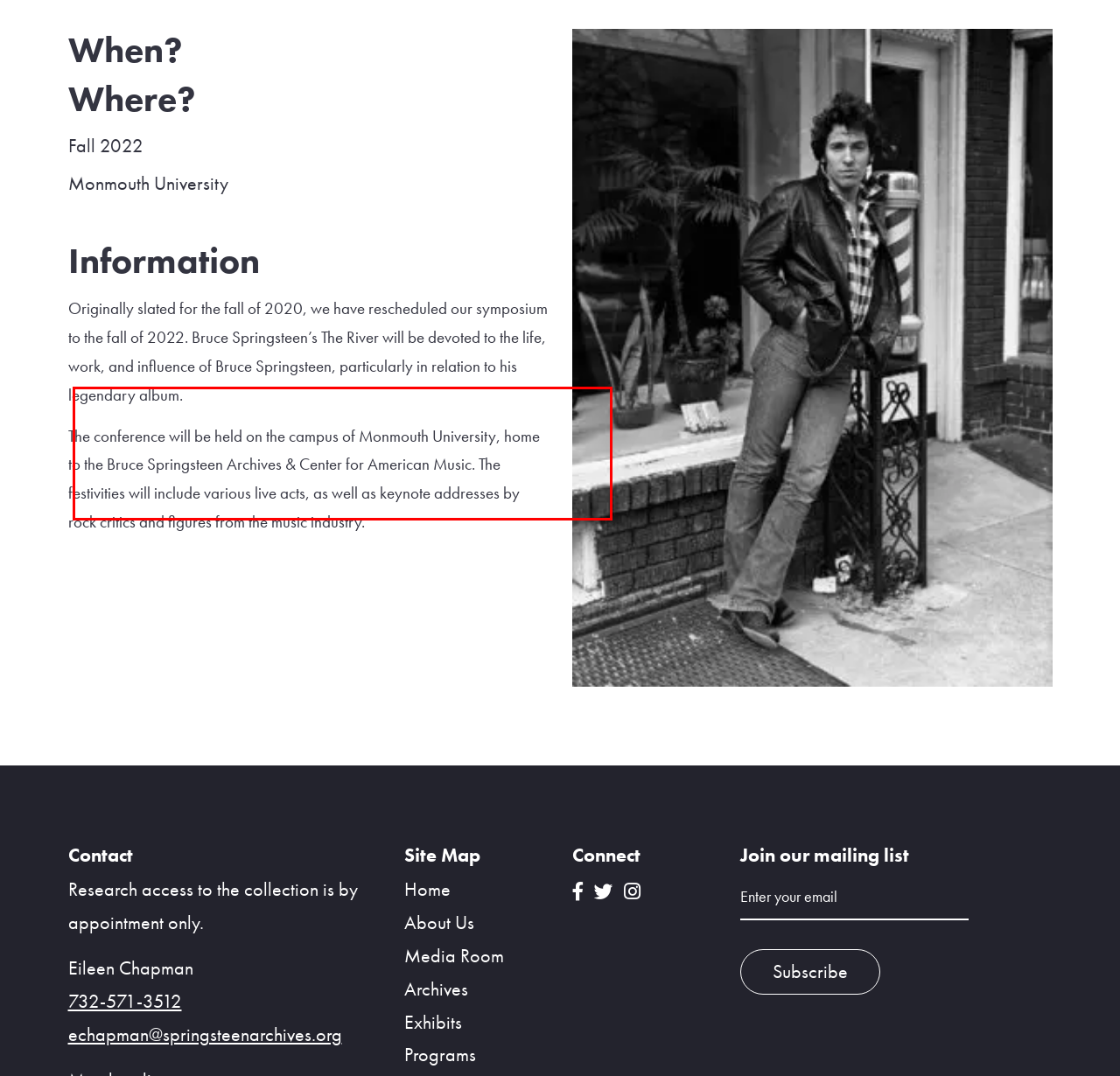You are provided with a webpage screenshot that includes a red rectangle bounding box. Extract the text content from within the bounding box using OCR.

Originally slated for the fall of 2020, we have rescheduled our symposium to the fall of 2022. Bruce Springsteen’s The River will be devoted to the life, work, and influence of Bruce Springsteen, particularly in relation to his legendary album.